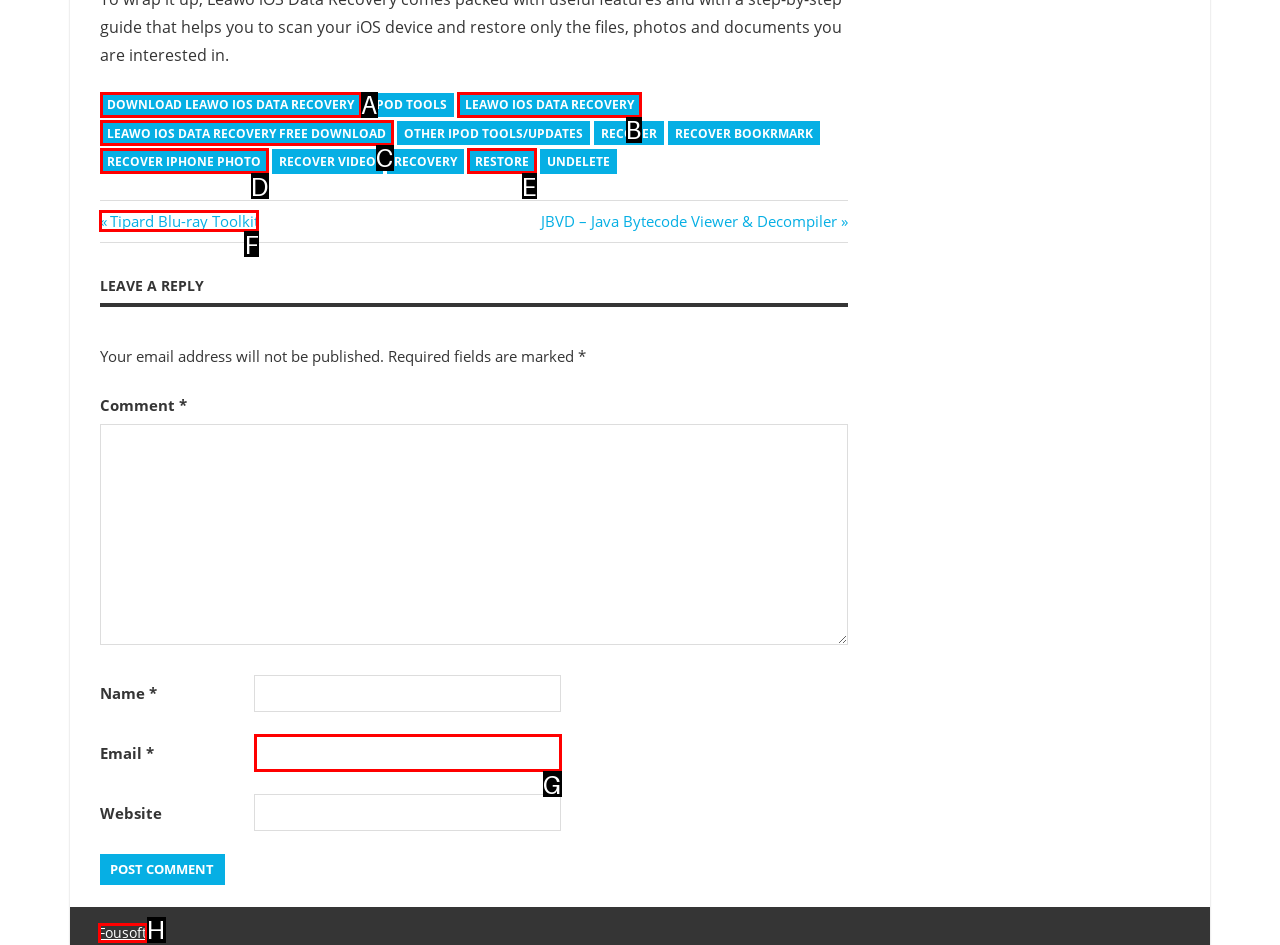What is the letter of the UI element you should click to Go to previous post? Provide the letter directly.

F